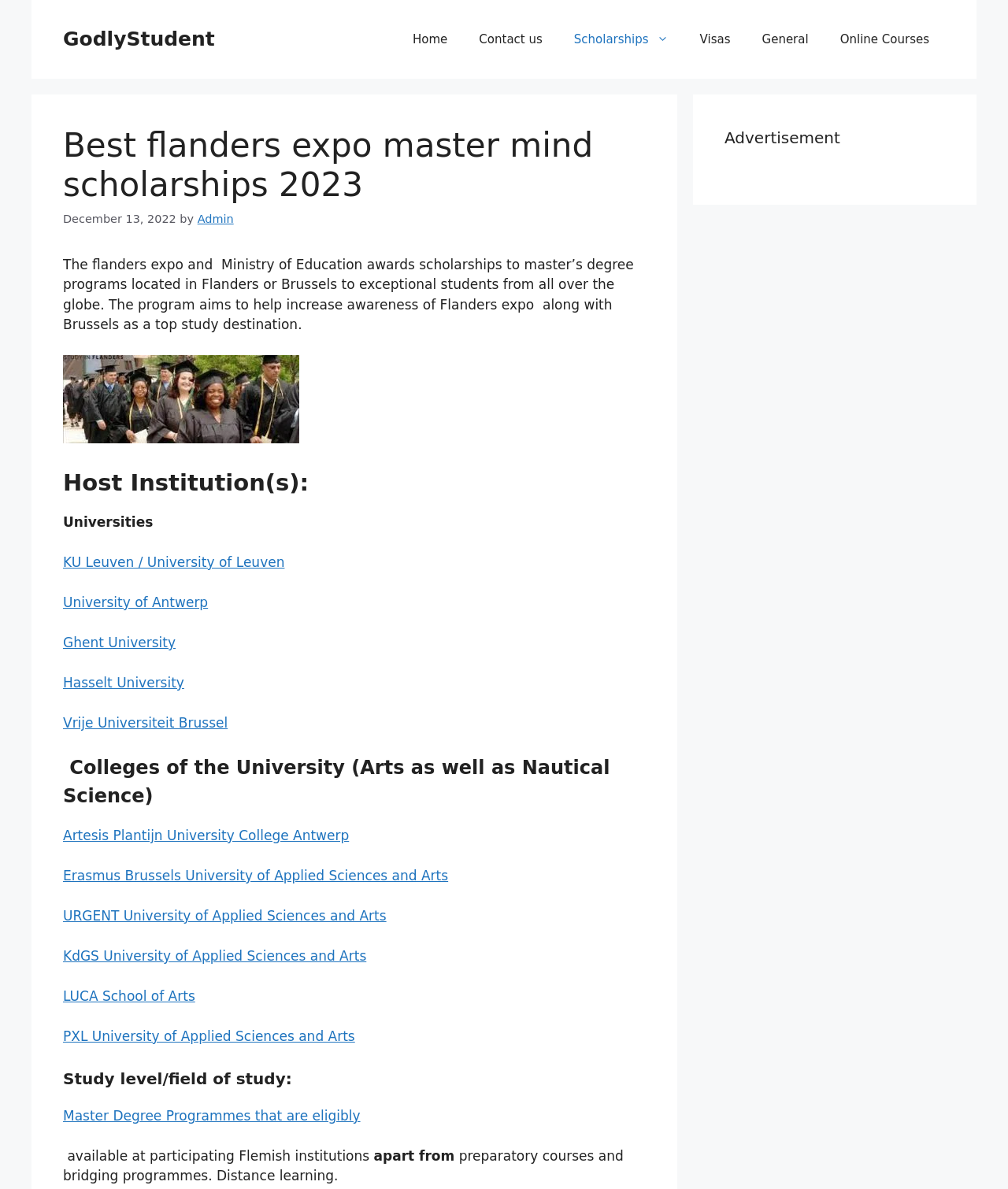Pinpoint the bounding box coordinates of the element you need to click to execute the following instruction: "Click on the 'Contact us' link". The bounding box should be represented by four float numbers between 0 and 1, in the format [left, top, right, bottom].

[0.46, 0.013, 0.554, 0.053]